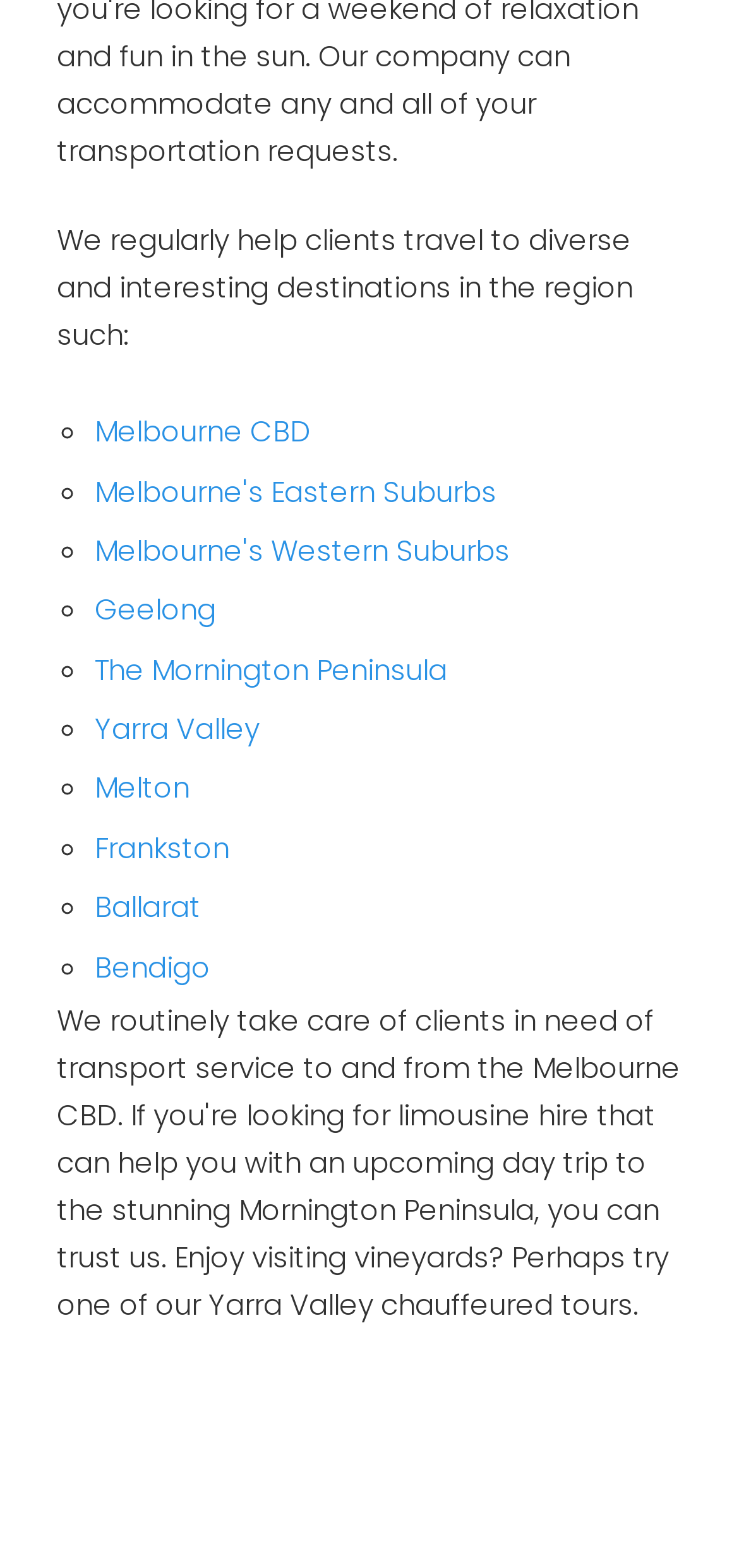Please identify the bounding box coordinates of the area that needs to be clicked to follow this instruction: "visit Melbourne CBD".

[0.128, 0.262, 0.421, 0.288]